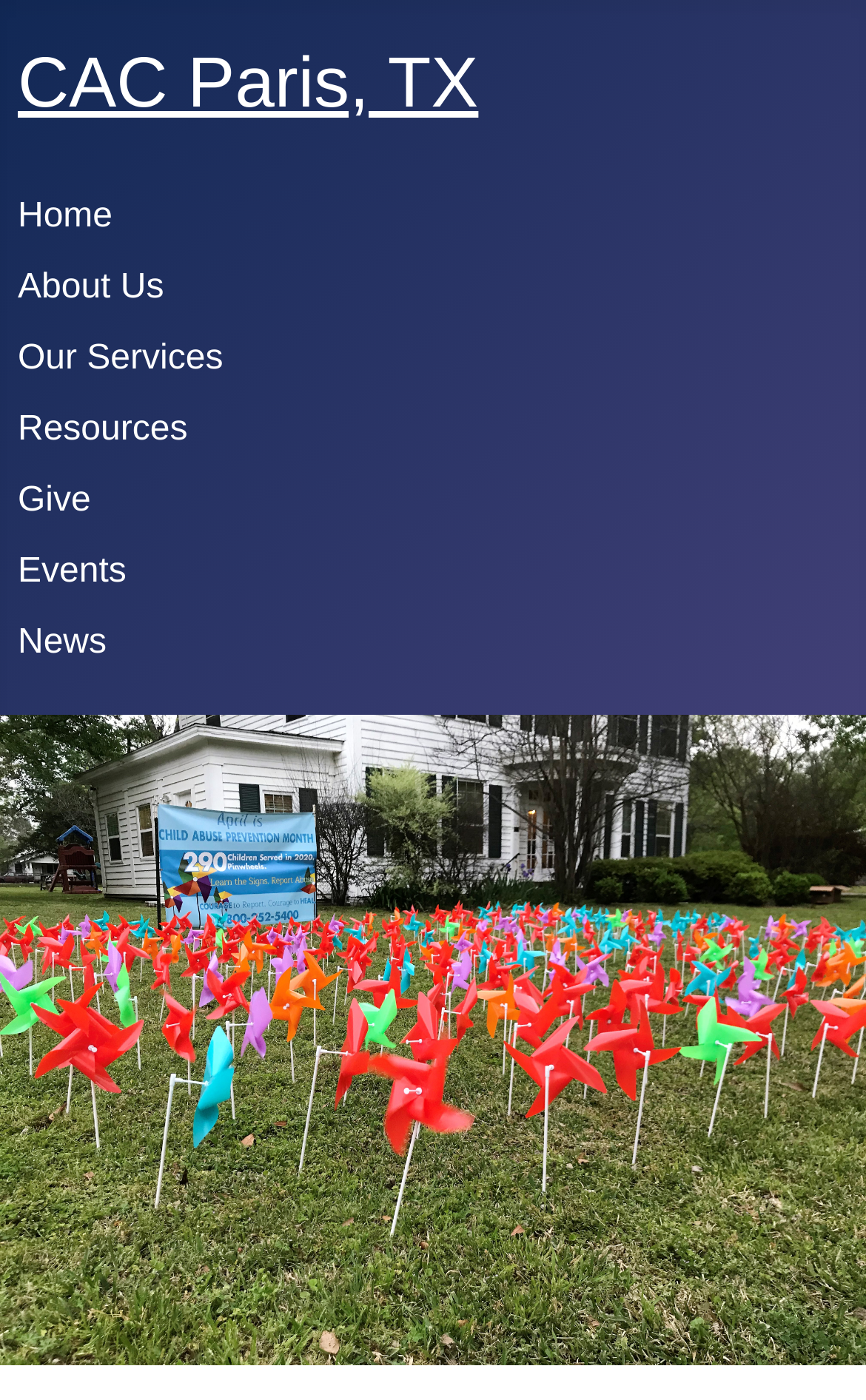What is the last navigation link?
Provide a well-explained and detailed answer to the question.

I looked at the list of navigation links and found that the last one is 'News'.